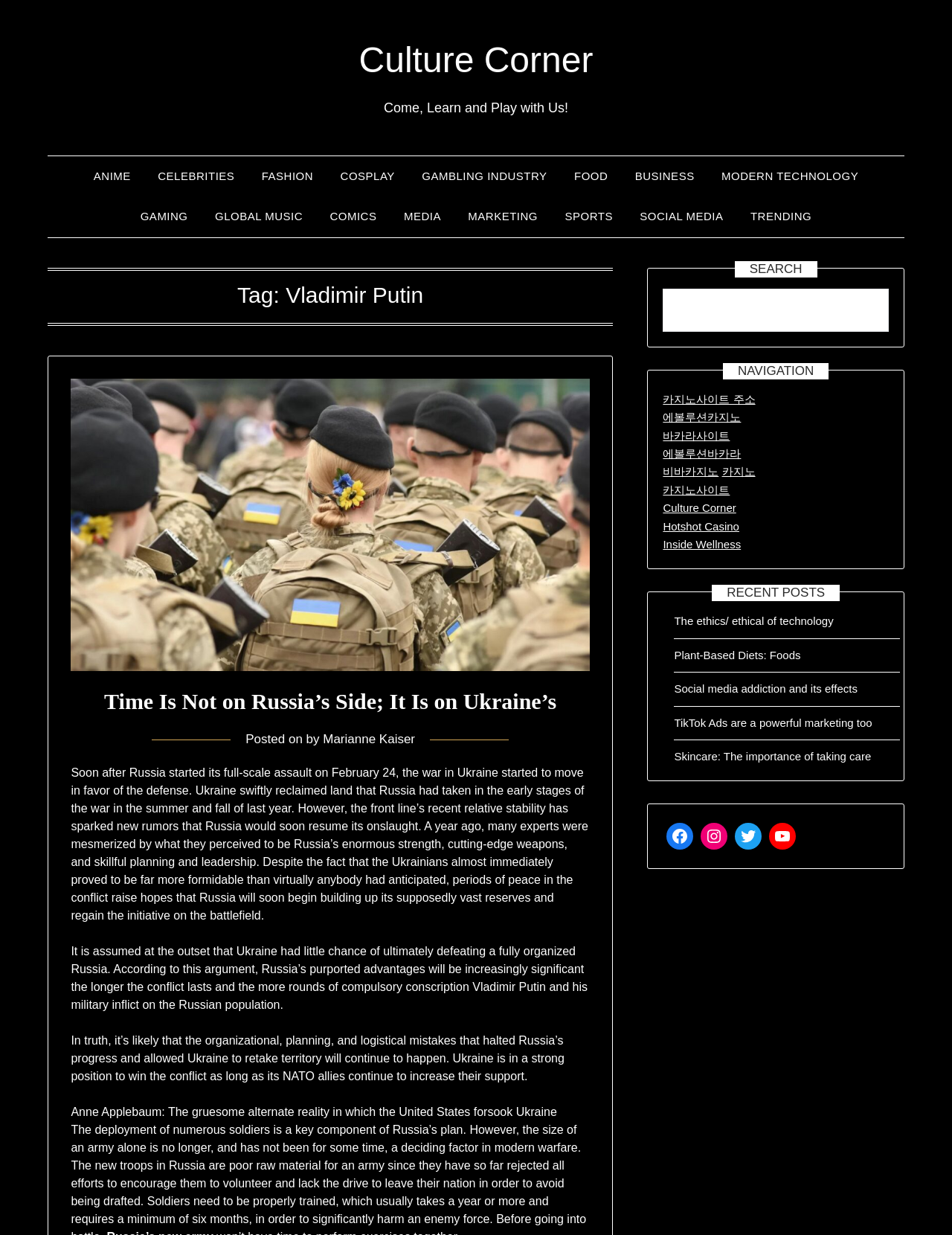Extract the main headline from the webpage and generate its text.

Tag: Vladimir Putin